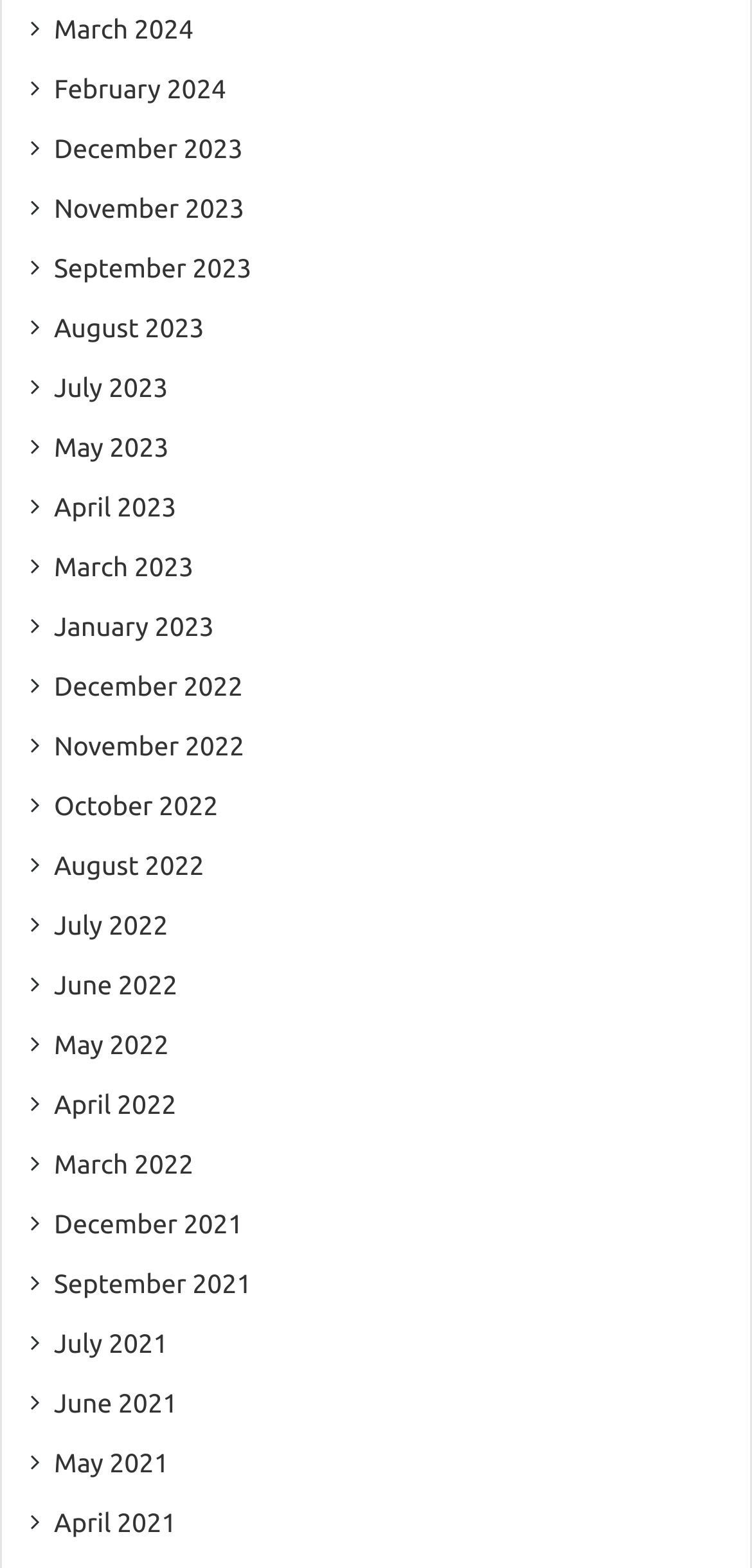Please predict the bounding box coordinates of the element's region where a click is necessary to complete the following instruction: "Go to December 2023". The coordinates should be represented by four float numbers between 0 and 1, i.e., [left, top, right, bottom].

[0.072, 0.082, 0.323, 0.108]